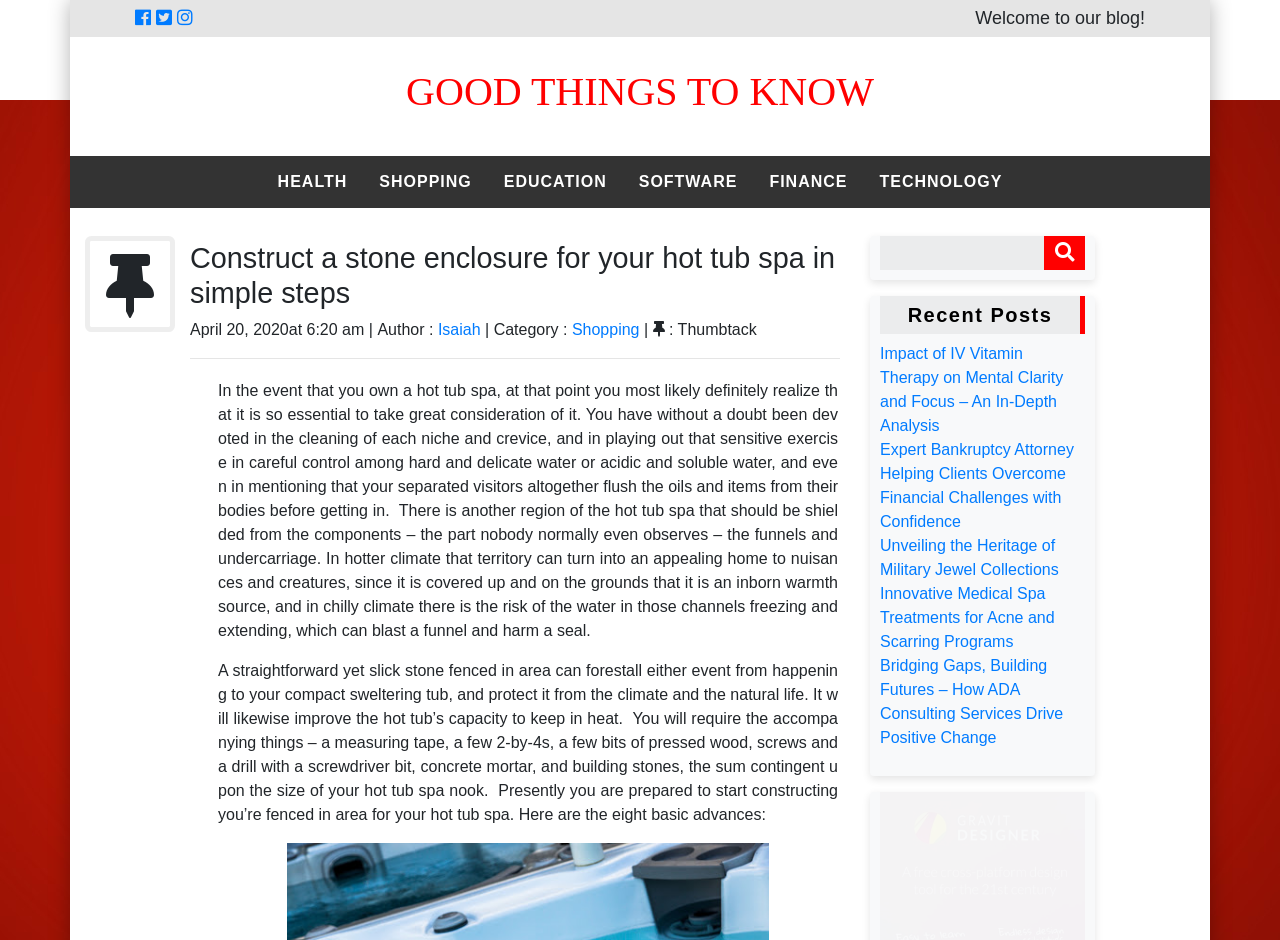What is the author of this post?
Using the visual information, reply with a single word or short phrase.

Isaiah